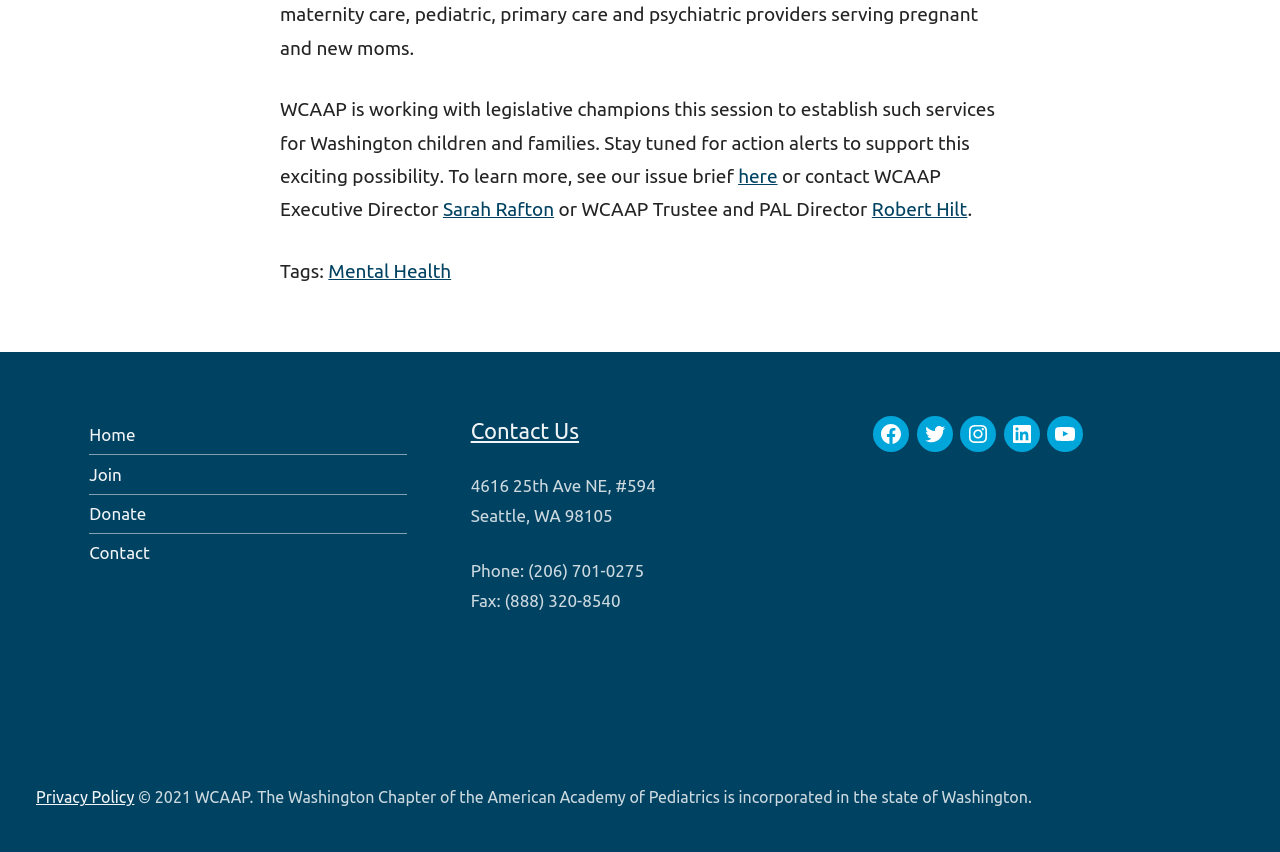Locate the bounding box coordinates of the UI element described by: "@WCAAP on Twitter". The bounding box coordinates should consist of four float numbers between 0 and 1, i.e., [left, top, right, bottom].

[0.716, 0.488, 0.744, 0.531]